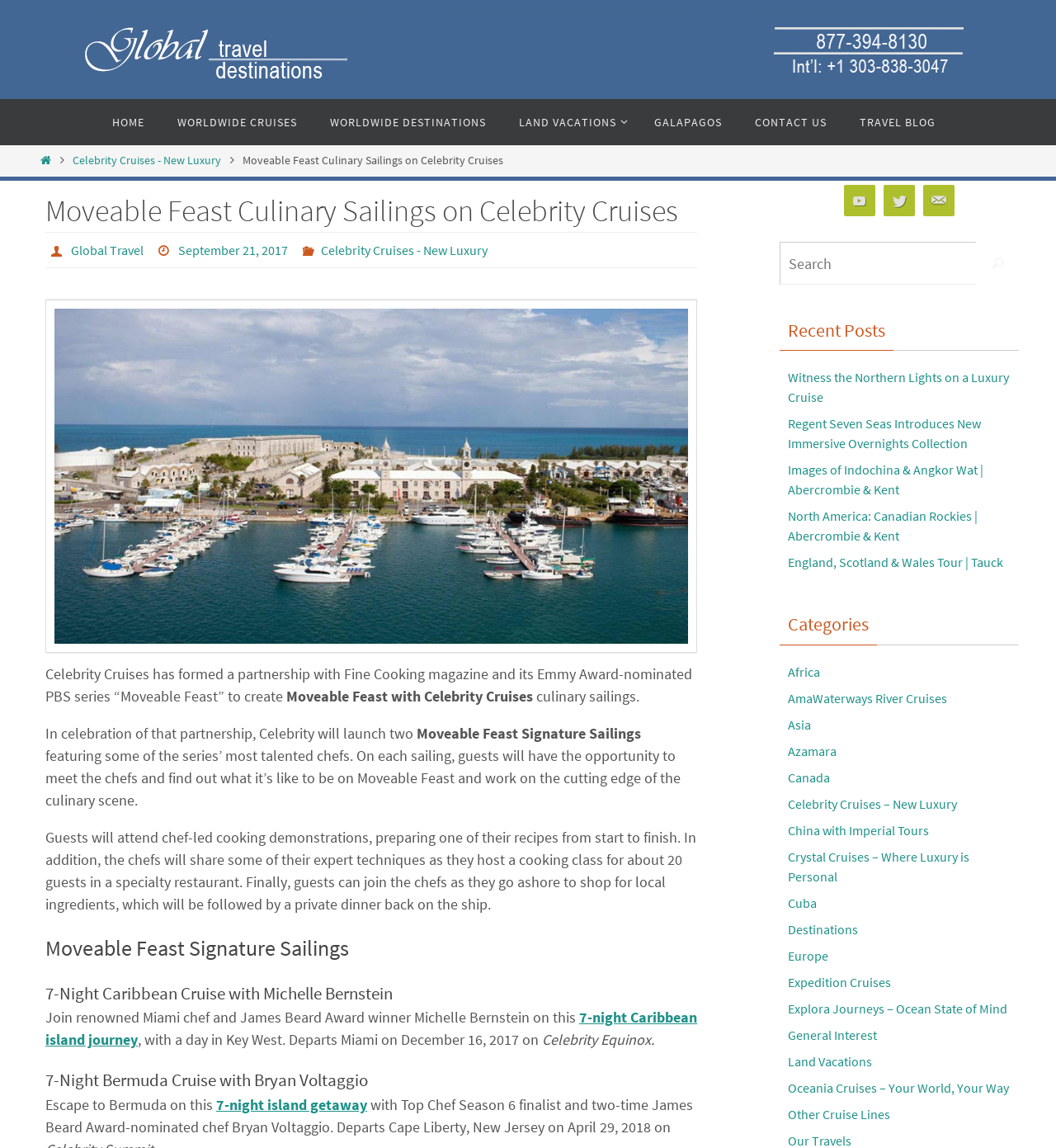Using the given element description, provide the bounding box coordinates (top-left x, top-left y, bottom-right x, bottom-right y) for the corresponding UI element in the screenshot: 7-night island getaway

[0.205, 0.954, 0.348, 0.97]